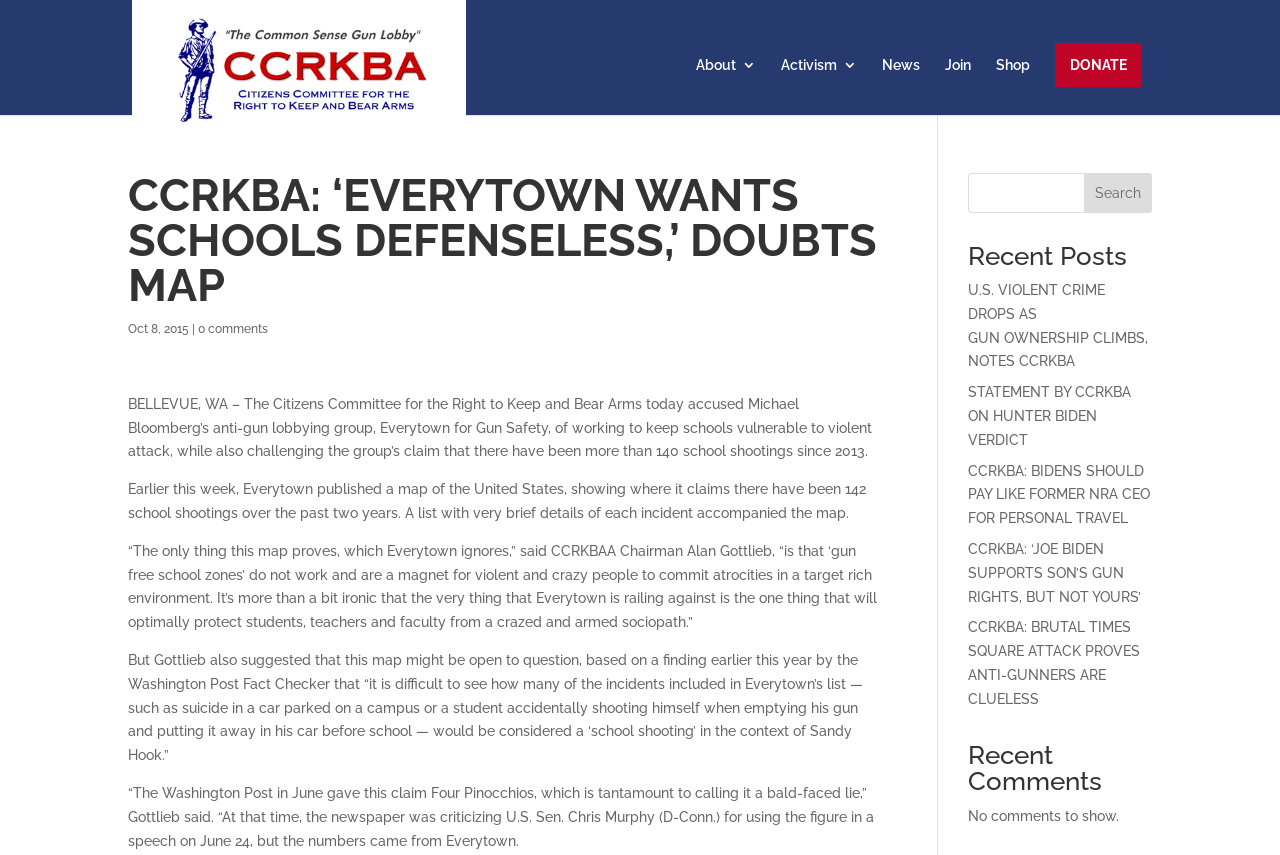Please identify the bounding box coordinates of the element I need to click to follow this instruction: "Read the 'News' page".

[0.689, 0.068, 0.719, 0.135]